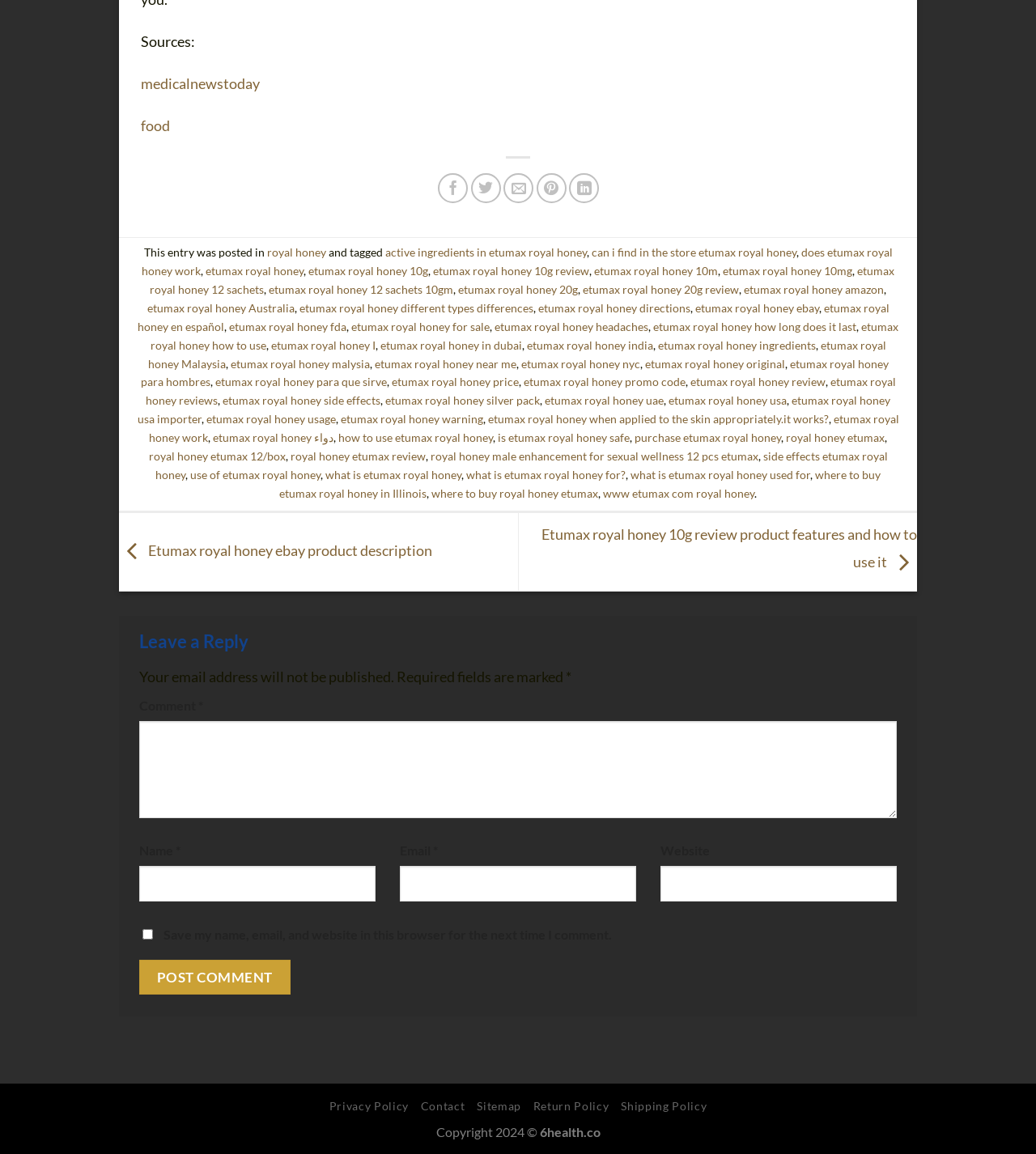What is the category of the post on this webpage?
Answer the question with a single word or phrase, referring to the image.

royal honey